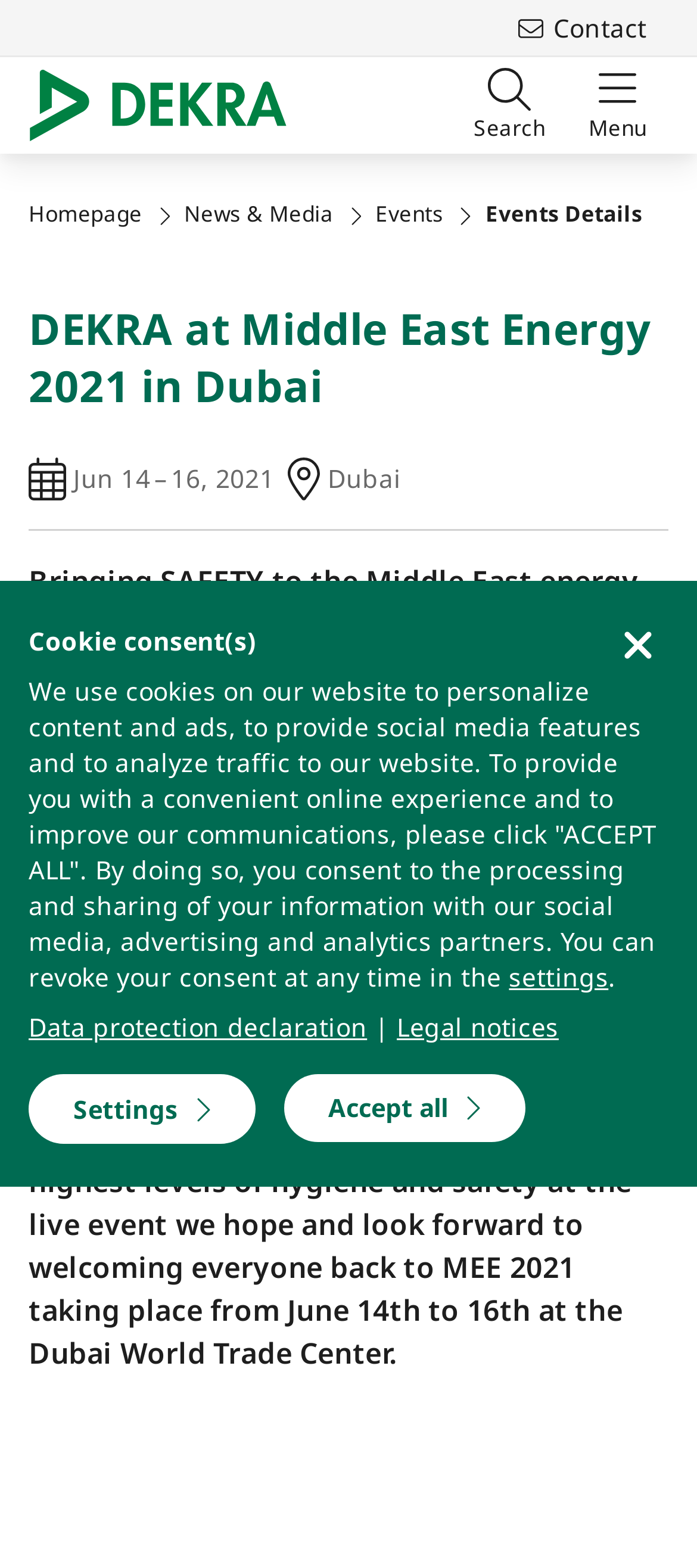Identify the text that serves as the heading for the webpage and generate it.

DEKRA at Middle East Energy 2021 in Dubai